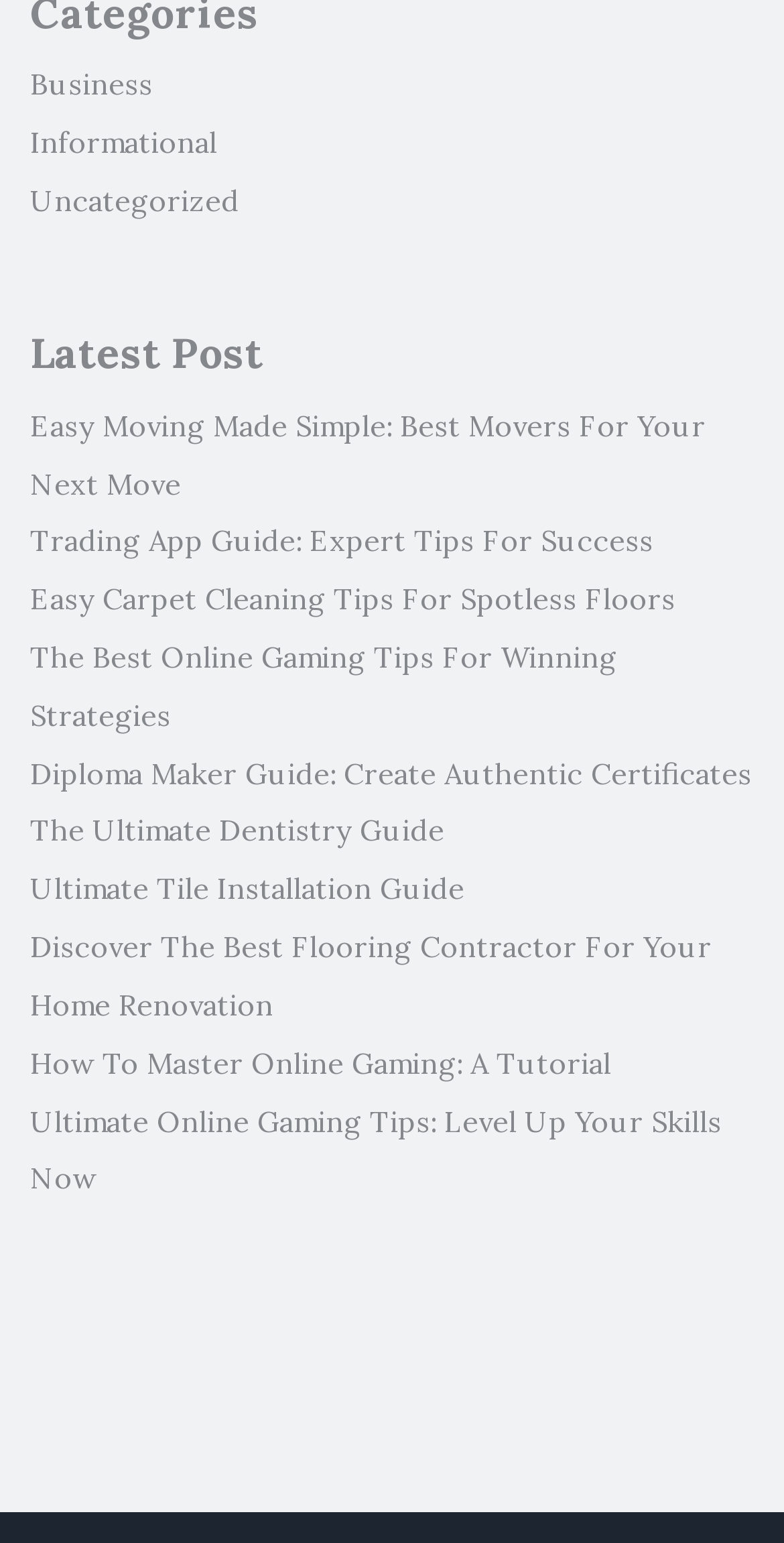Locate the bounding box coordinates of the clickable area needed to fulfill the instruction: "Contact us through 'sponsorship@traveldaily.cn'".

None